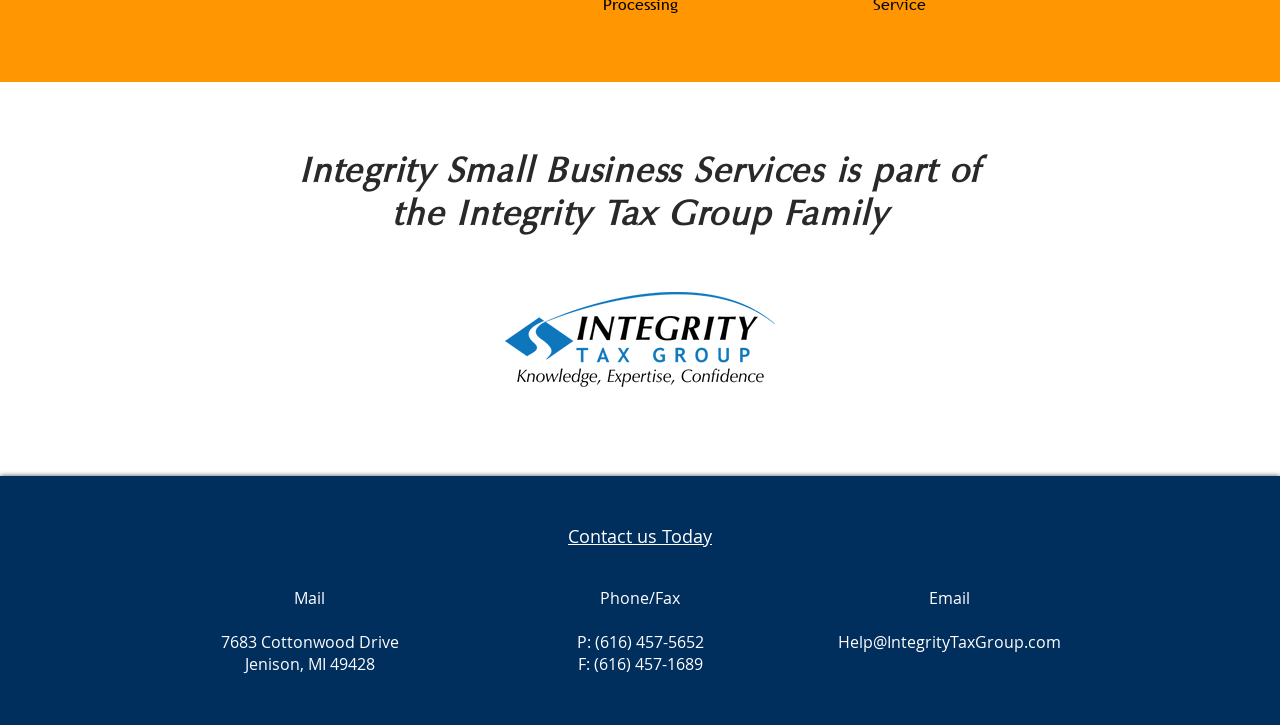Please give a succinct answer using a single word or phrase:
What is the company name?

Integrity Small Business Services